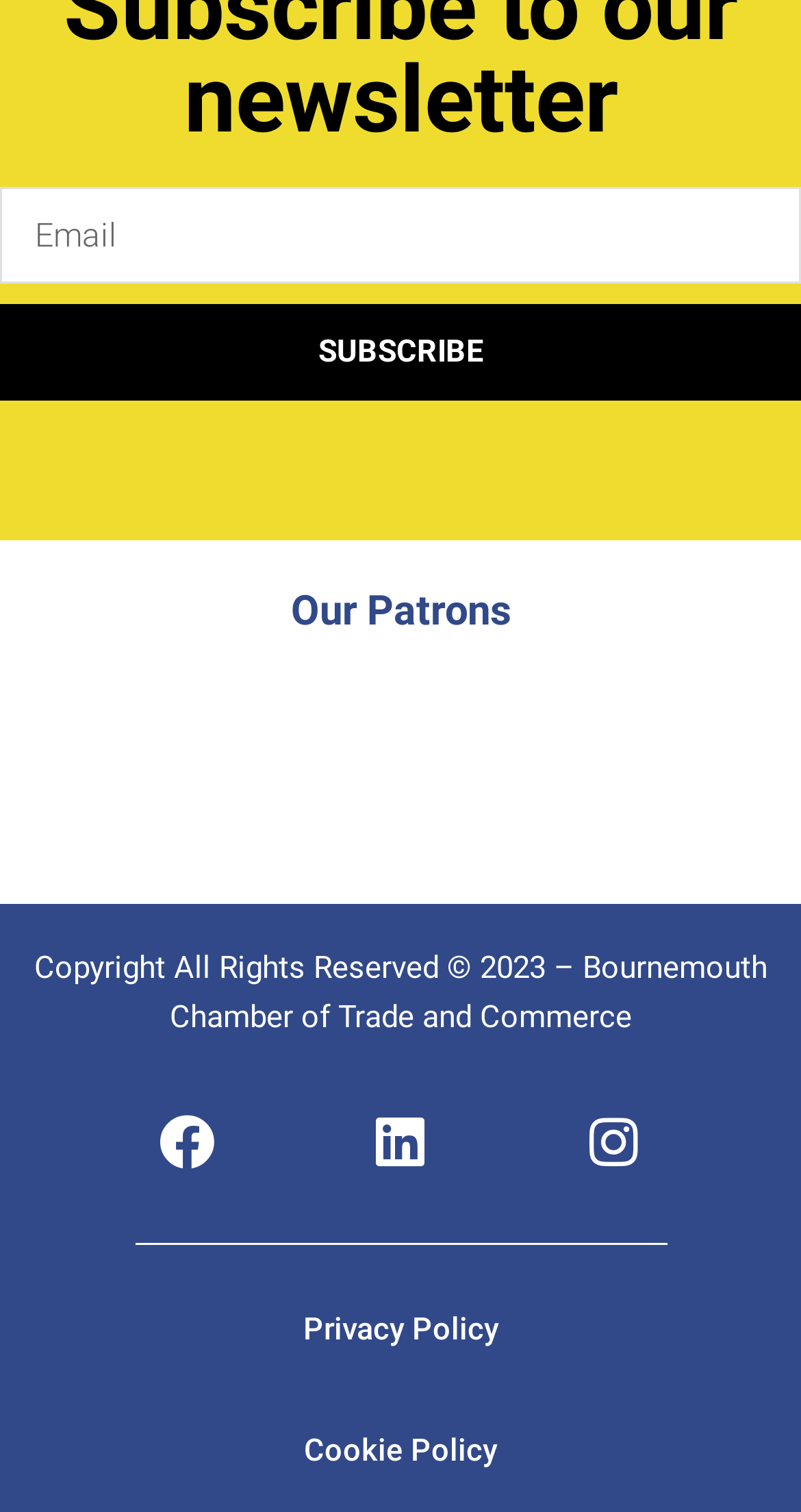Please provide a detailed answer to the question below based on the screenshot: 
What social media platforms are linked?

The links at the bottom of the page have icons and text indicating that they are links to Facebook, Linkedin, and Instagram, suggesting that the organization has a presence on these social media platforms.